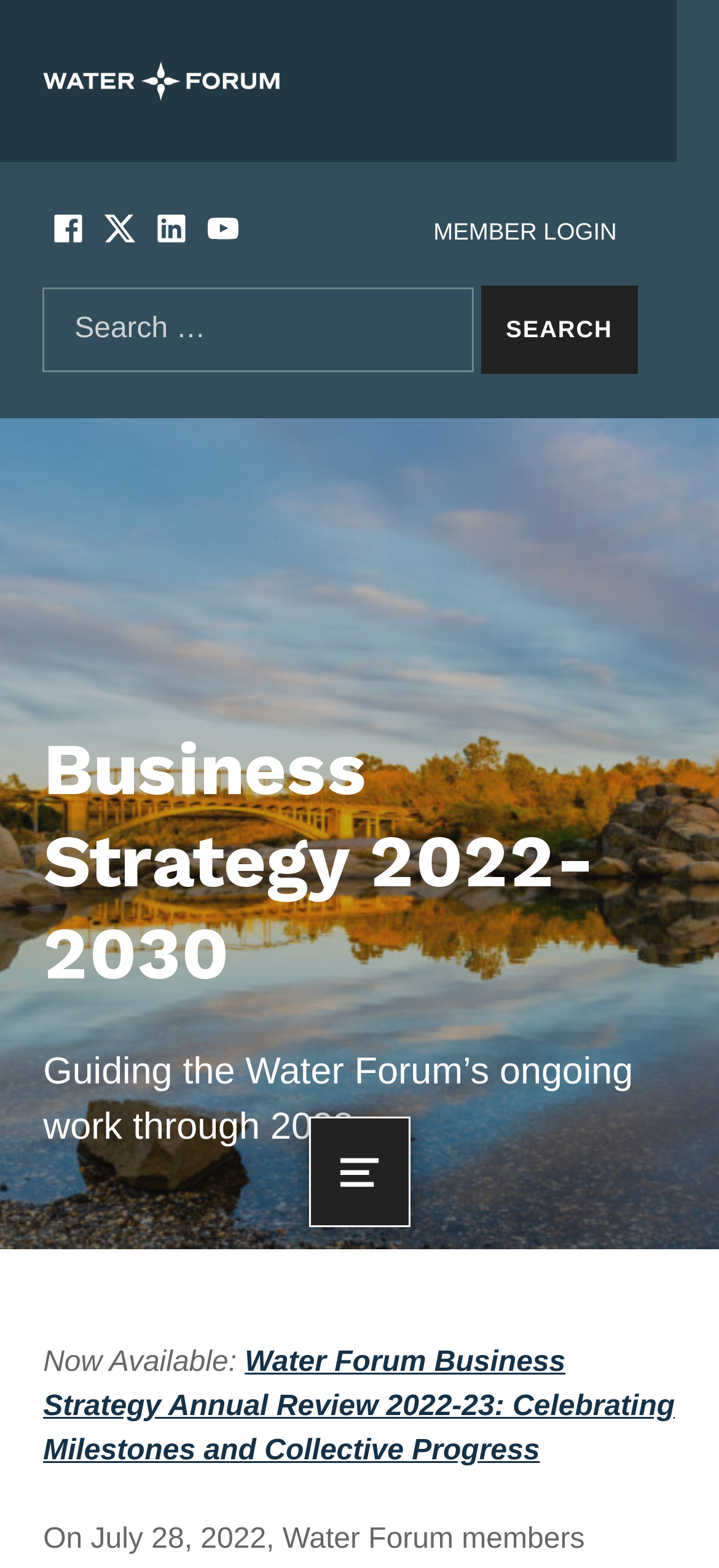What is the purpose of the search bar?
Give a detailed and exhaustive answer to the question.

The search bar is located at the top right corner of the webpage, and it allows users to search for specific content within the website. The search bar has a placeholder text 'Search for:' and a search button with the text 'SEARCH'.